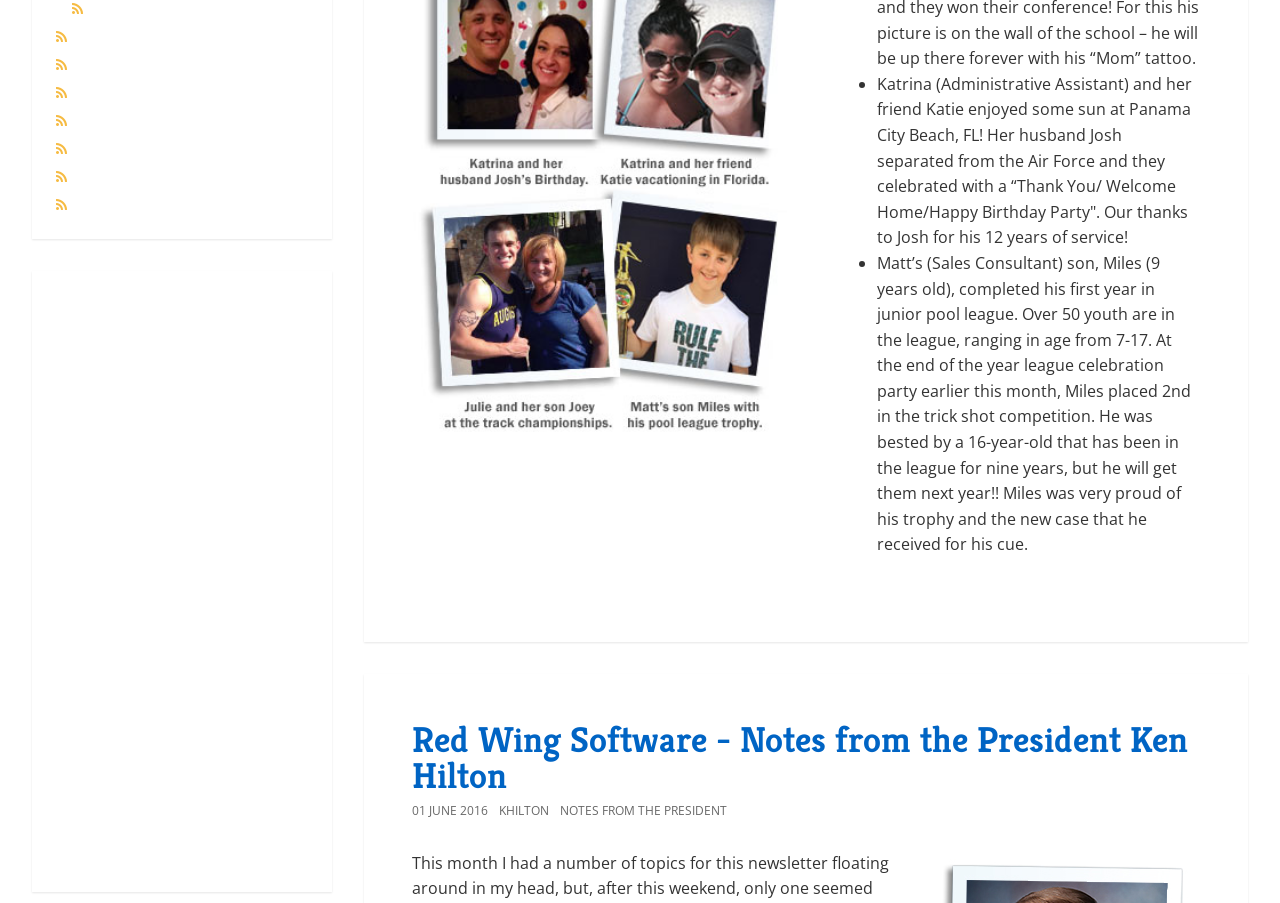Refer to the element description Marketing (24) and identify the corresponding bounding box in the screenshot. Format the coordinates as (top-left x, top-left y, bottom-right x, bottom-right y) with values in the range of 0 to 1.

[0.059, 0.03, 0.134, 0.051]